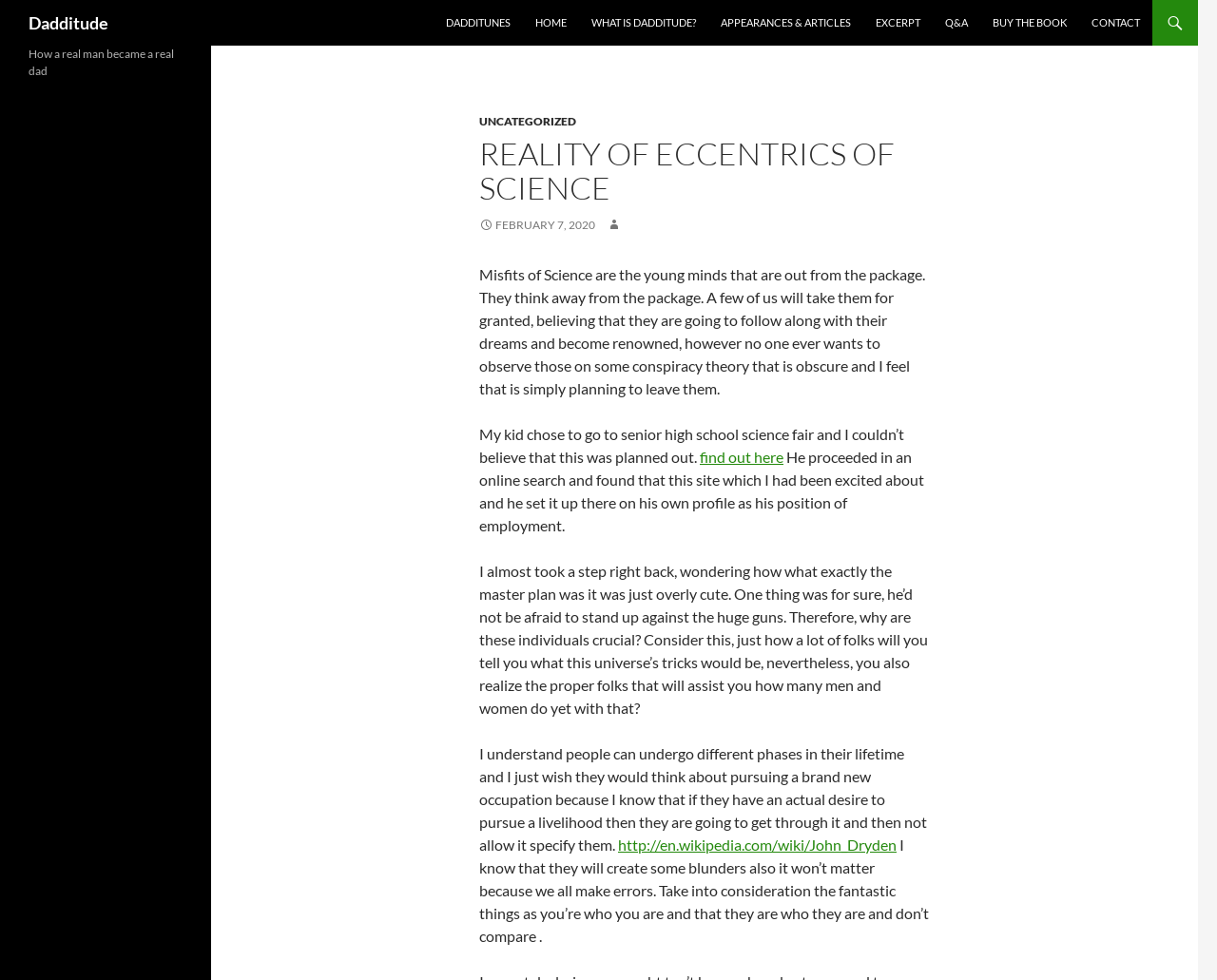Using the details from the image, please elaborate on the following question: What is the topic of the article?

The topic of the article can be inferred from the heading 'REALITY OF ECCENTRICS OF SCIENCE' and the content of the article, which talks about misfits of science and their importance.